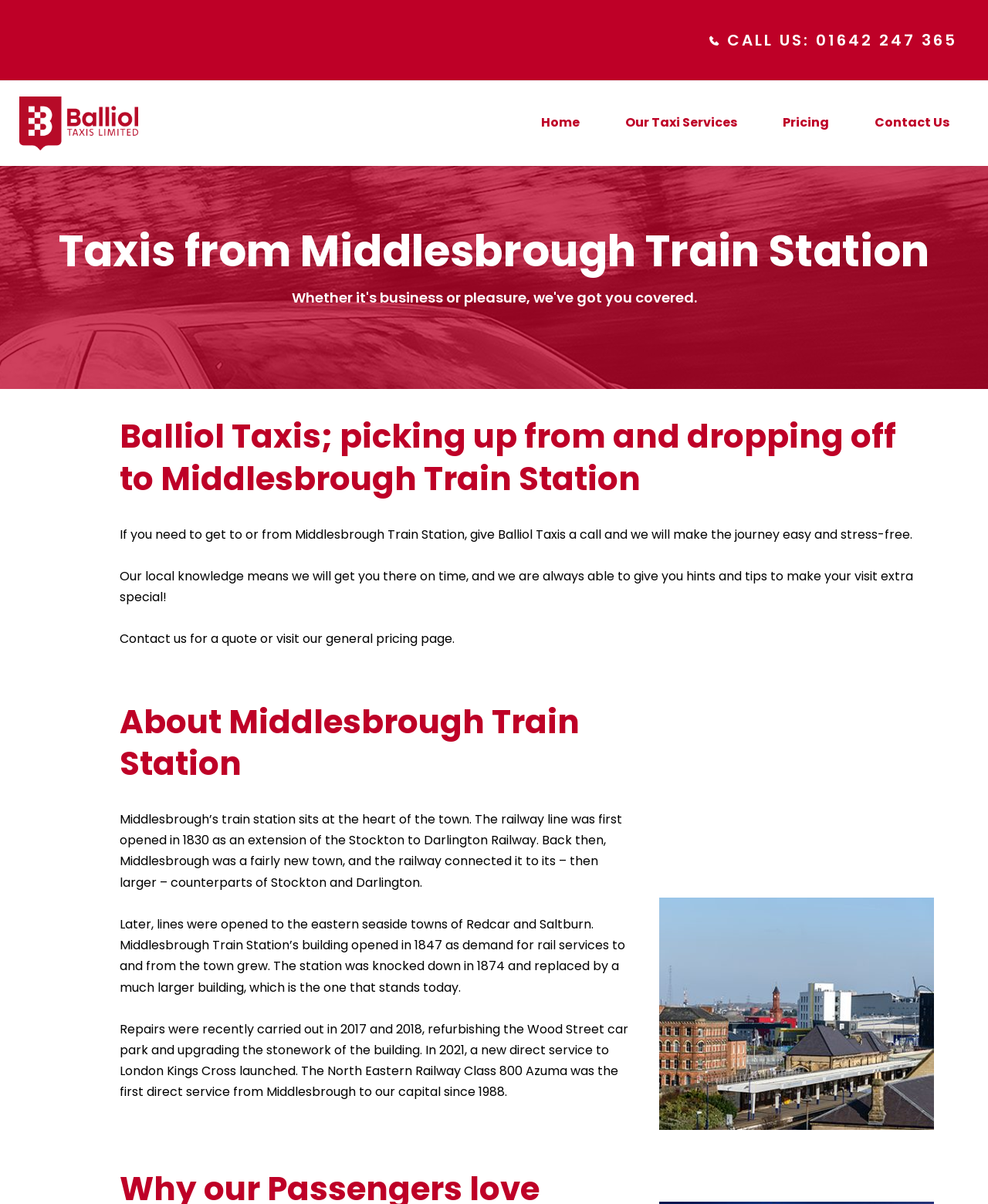Please answer the following question using a single word or phrase: Where does Balliol Taxis operate from?

Middlesbrough Train Station